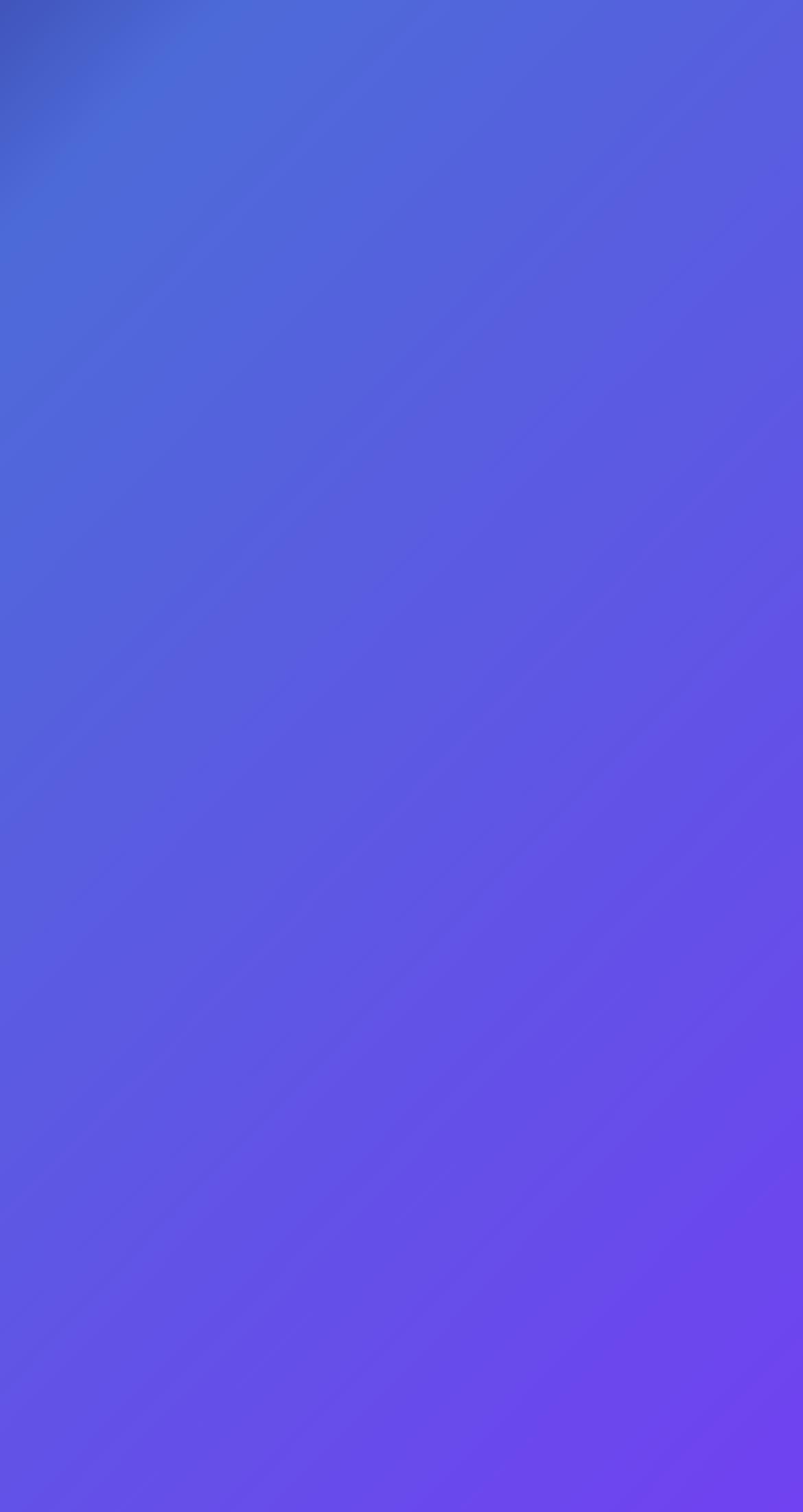Identify the bounding box coordinates for the element you need to click to achieve the following task: "Learn how to submit ICO". The coordinates must be four float values ranging from 0 to 1, formatted as [left, top, right, bottom].

[0.051, 0.306, 0.949, 0.351]